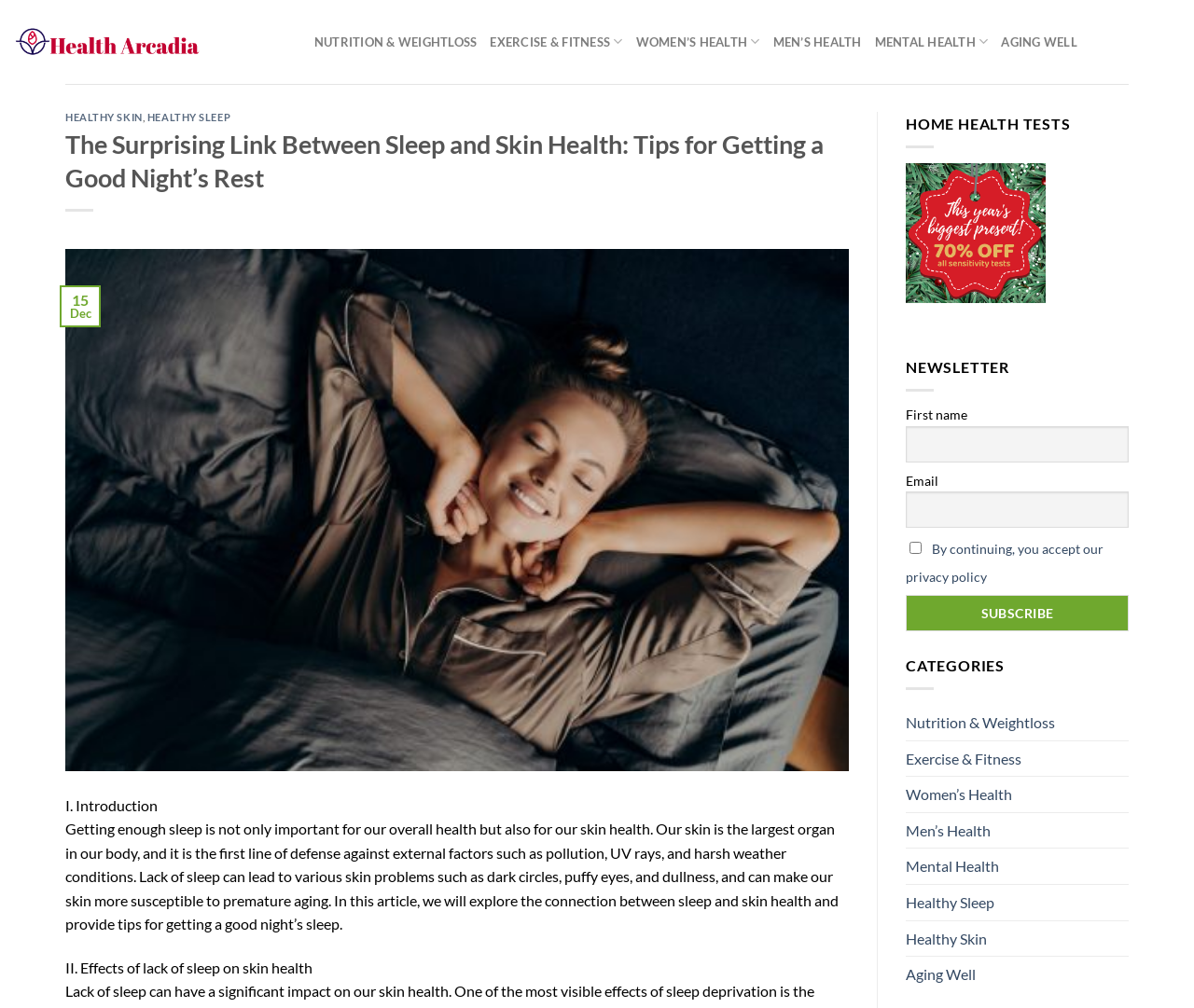What is the topic of the article?
Please craft a detailed and exhaustive response to the question.

I read the heading 'The Surprising Link Between Sleep and Skin Health: Tips for Getting a Good Night’s Rest' and the introduction paragraph, which mentions the connection between sleep and skin health. The topic of the article is about the relationship between sleep and skin health.